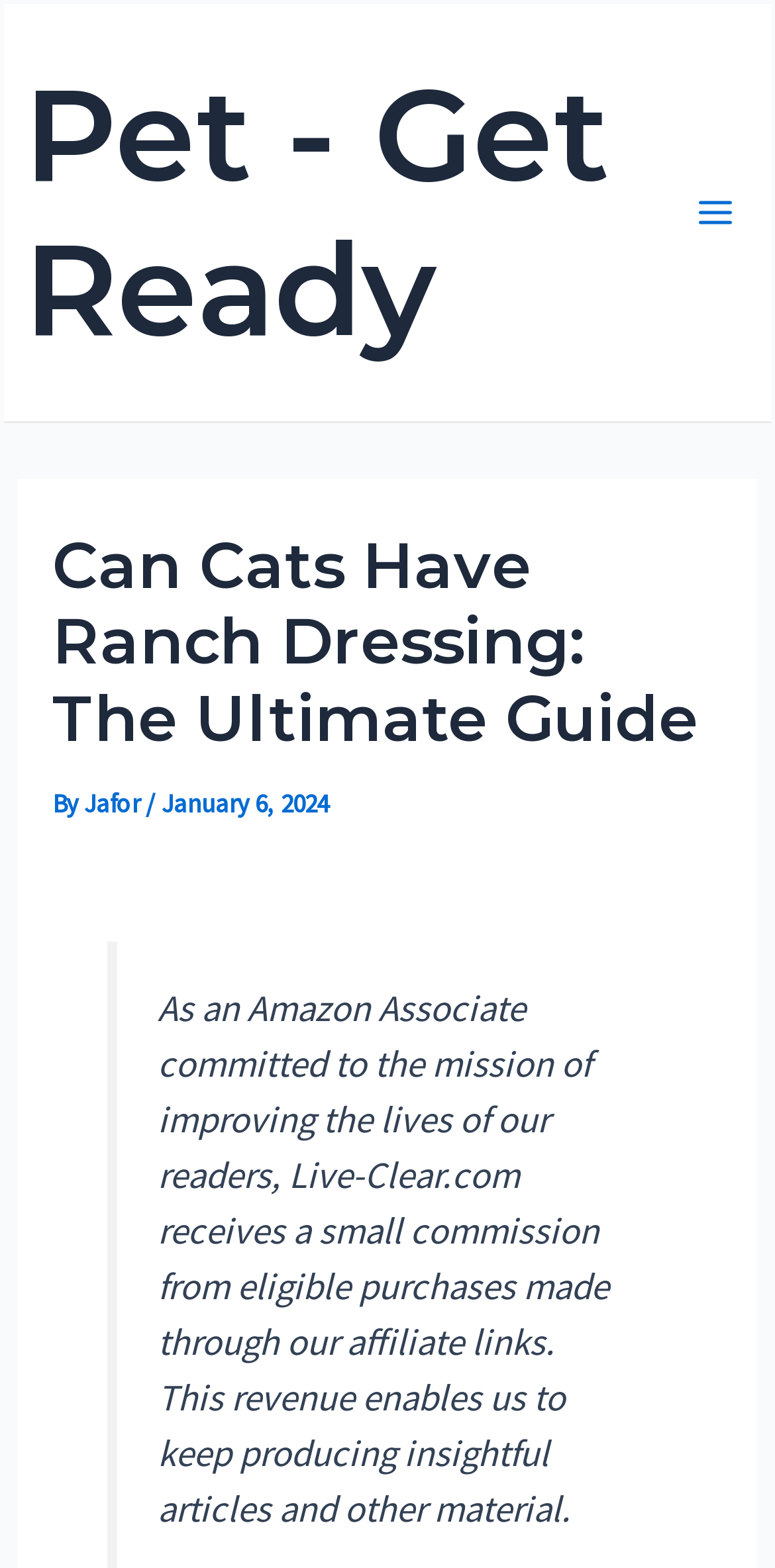Offer a thorough description of the webpage.

This webpage is a comprehensive guide to whether cats can have ranch dressing. At the top left of the page, there is a link labeled "Pet - Get Ready". On the top right, a button labeled "Main Menu" is located, accompanied by a small image. 

Below the top section, a large header spans across the page, containing the title "Can Cats Have Ranch Dressing: The Ultimate Guide". Directly below the title, the author's name "Jafor" is credited, along with the publication date "January 6, 2024". 

A disclaimer text is placed at the bottom of the page, which explains that the website earns a small commission from eligible purchases made through affiliate links, and this revenue is used to produce insightful articles and other material.